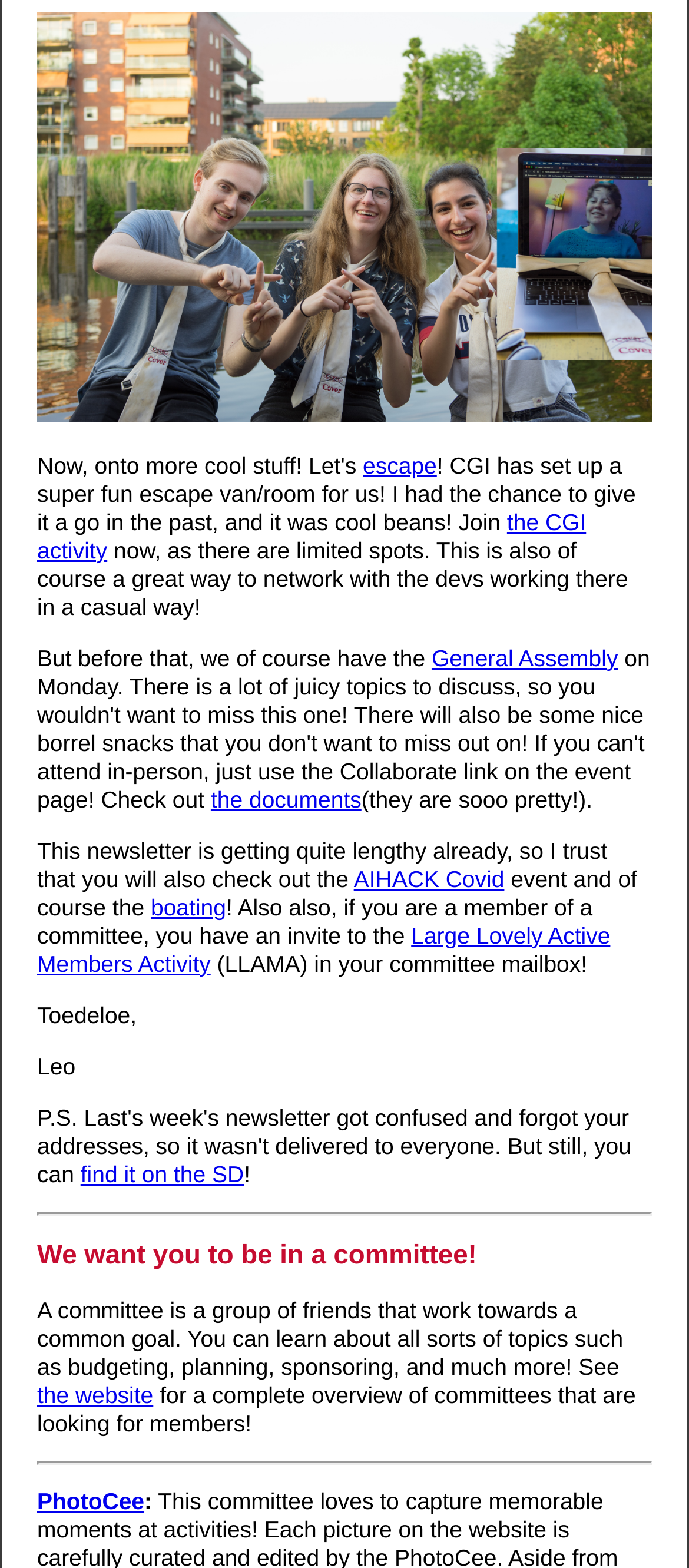Predict the bounding box coordinates for the UI element described as: "AIHACK Covid". The coordinates should be four float numbers between 0 and 1, presented as [left, top, right, bottom].

[0.513, 0.552, 0.732, 0.569]